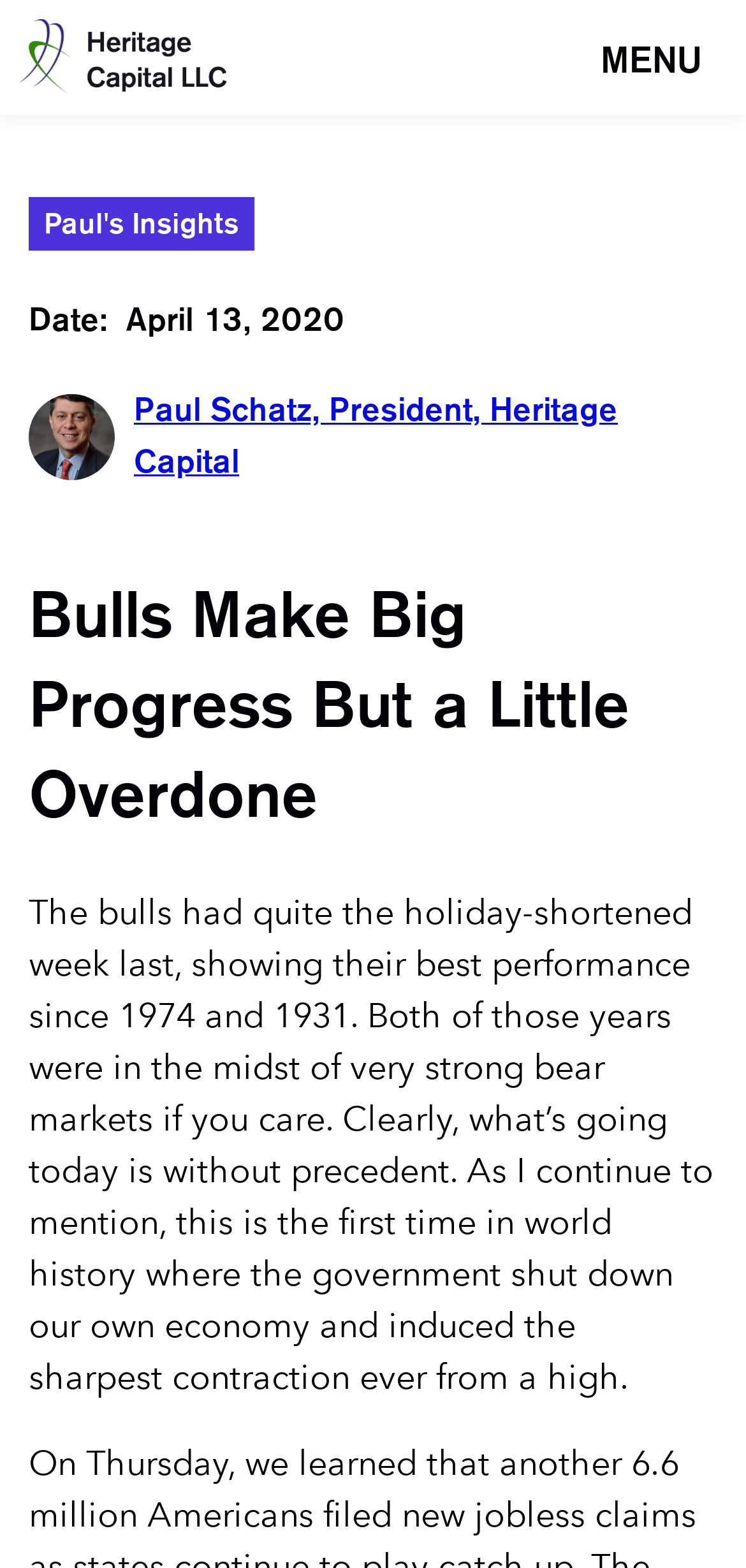What is the name of the person mentioned in the article?
Respond with a short answer, either a single word or a phrase, based on the image.

Paul Schatz